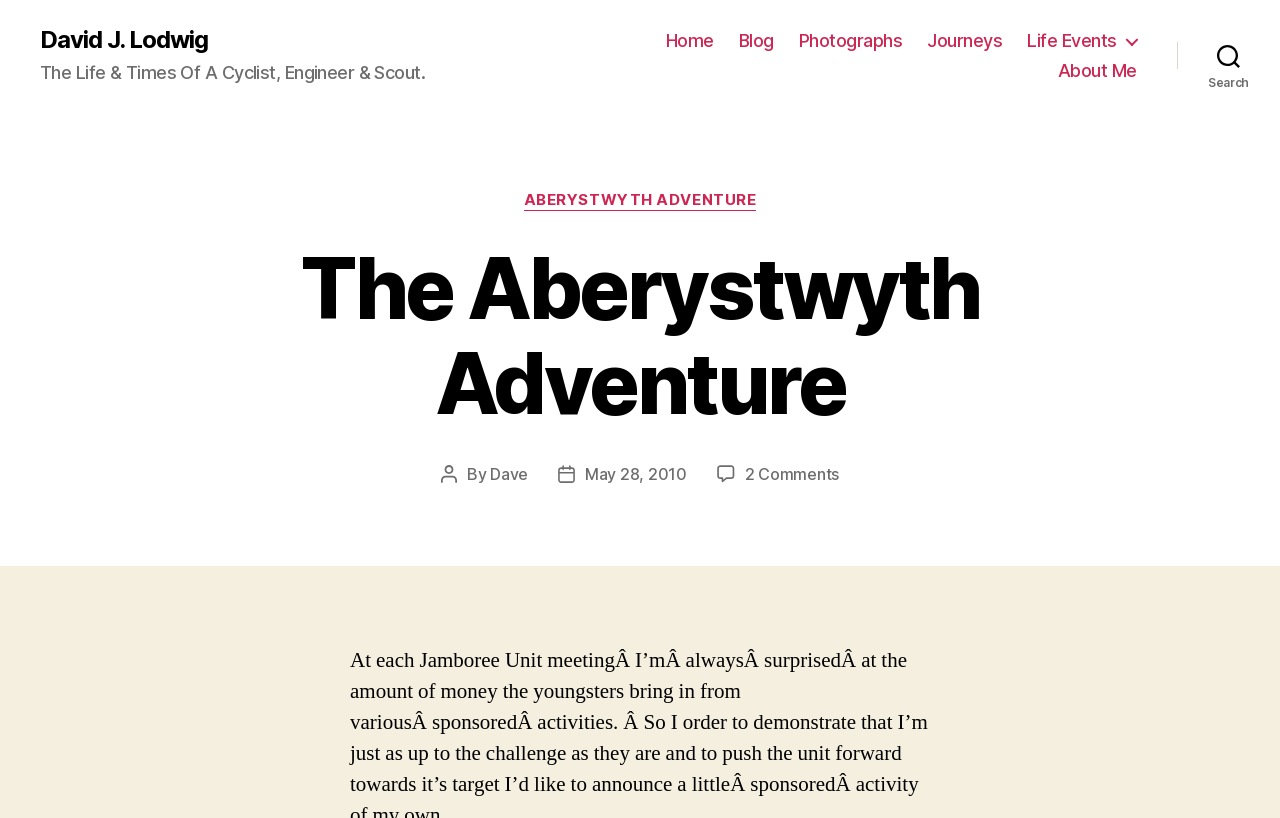Locate the coordinates of the bounding box for the clickable region that fulfills this instruction: "read about the author".

[0.827, 0.073, 0.888, 0.099]